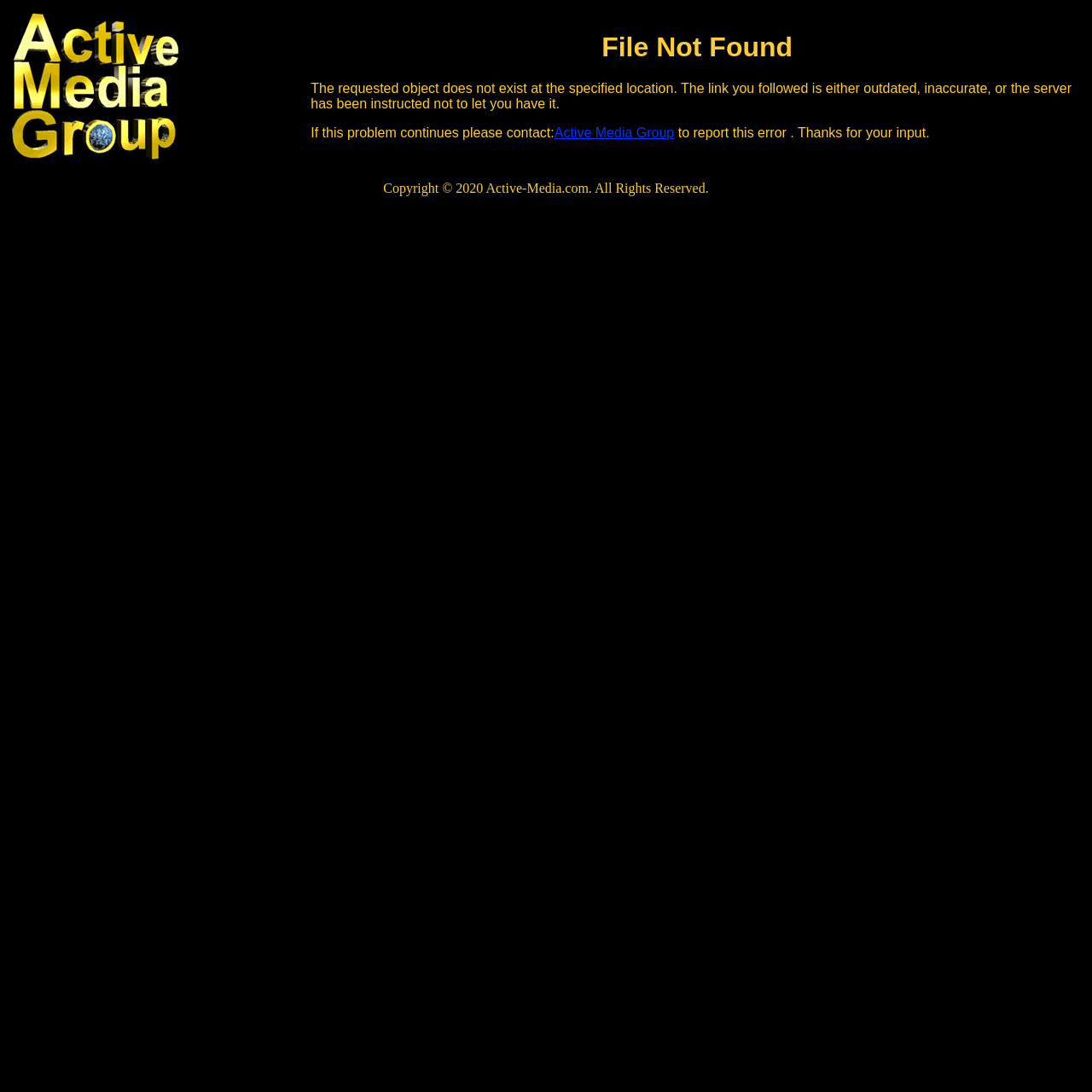Provide a one-word or one-phrase answer to the question:
What is the format of the error message?

Text with a link